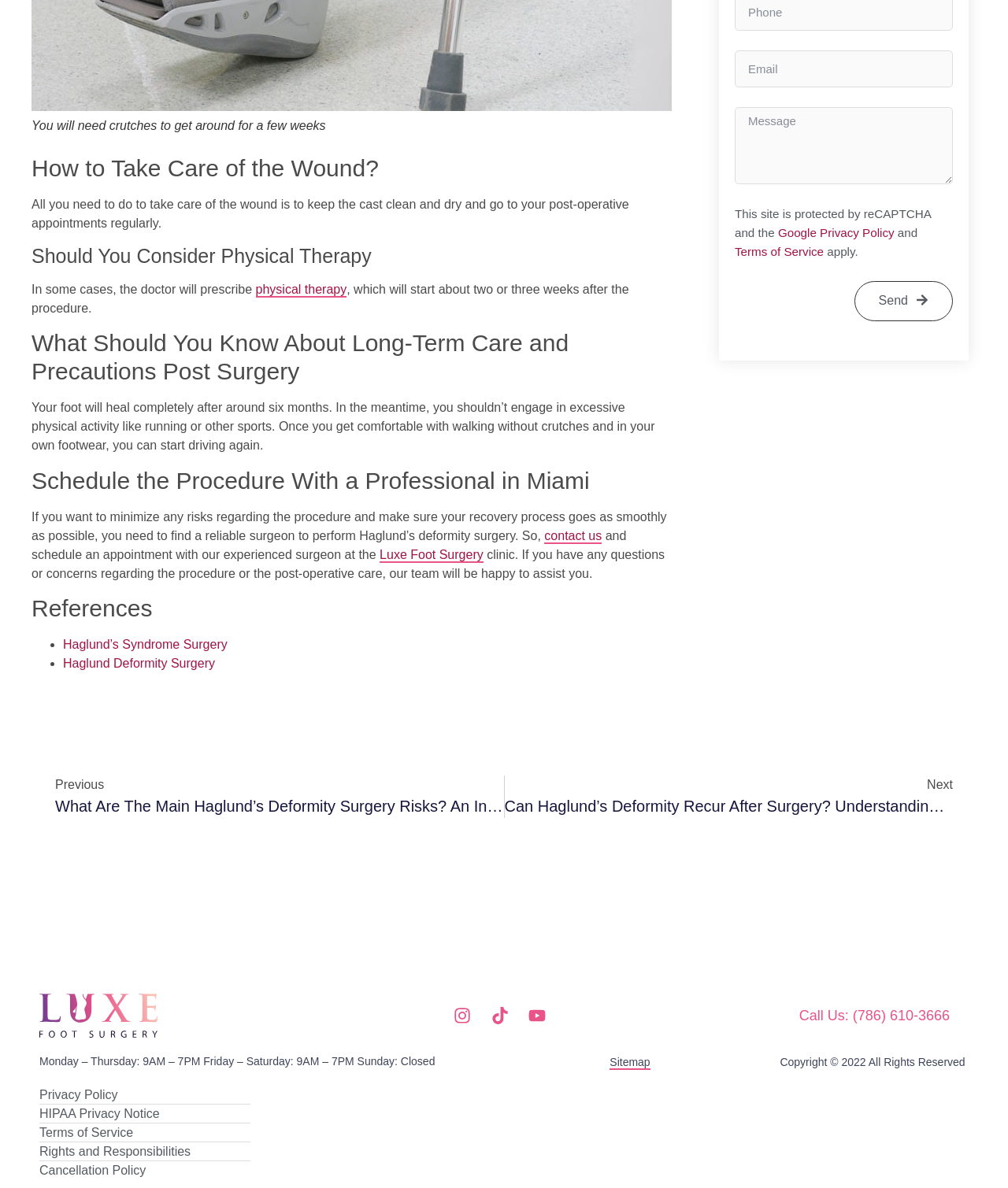Please provide the bounding box coordinates for the element that needs to be clicked to perform the instruction: "Click the 'Luxe Foot Surgery' link". The coordinates must consist of four float numbers between 0 and 1, formatted as [left, top, right, bottom].

[0.377, 0.461, 0.479, 0.474]